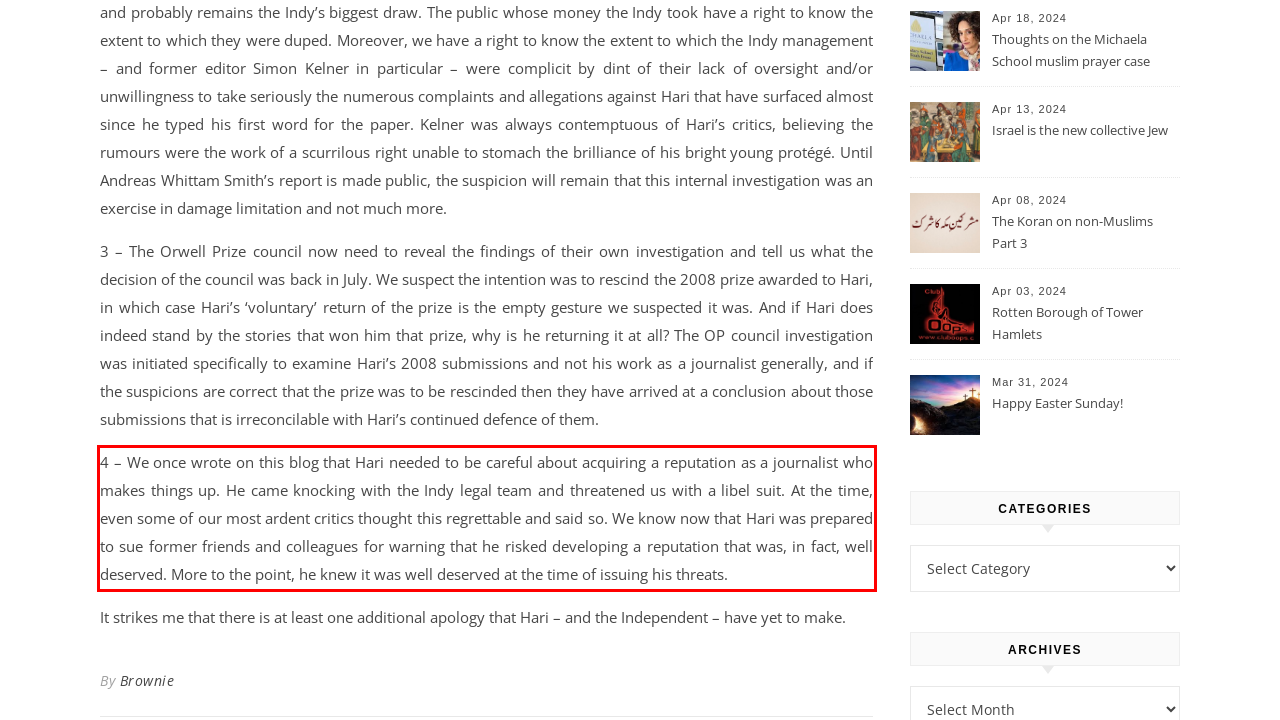Please analyze the screenshot of a webpage and extract the text content within the red bounding box using OCR.

4 – We once wrote on this blog that Hari needed to be careful about acquiring a reputation as a journalist who makes things up. He came knocking with the Indy legal team and threatened us with a libel suit. At the time, even some of our most ardent critics thought this regrettable and said so. We know now that Hari was prepared to sue former friends and colleagues for warning that he risked developing a reputation that was, in fact, well deserved. More to the point, he knew it was well deserved at the time of issuing his threats.